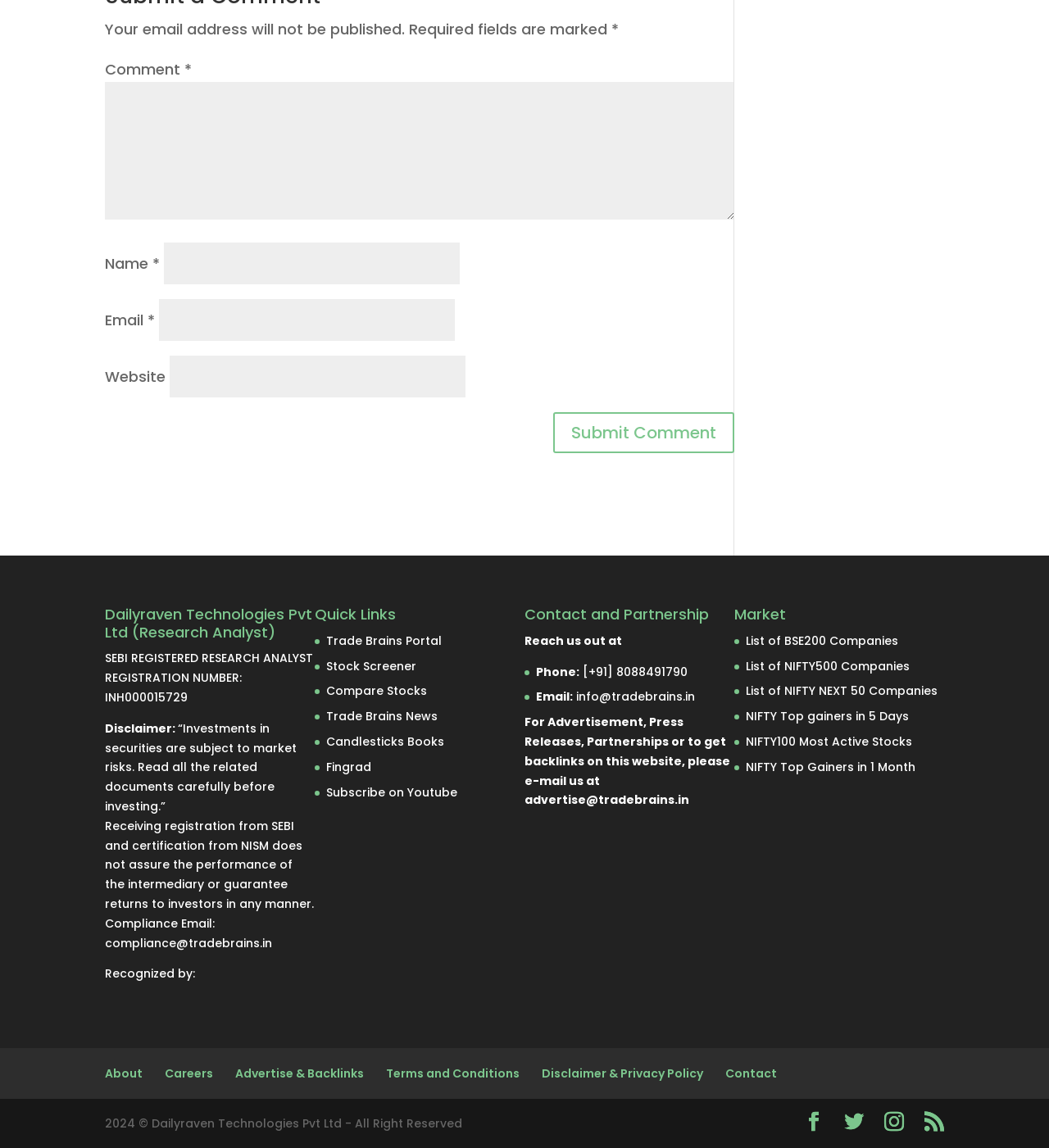What is the email address for compliance?
From the details in the image, answer the question comprehensively.

The webpage contains a static text element with the content 'Compliance Email:' followed by a link element with the email address 'compliance@tradebrains.in', which suggests that this is the email address for compliance-related matters.